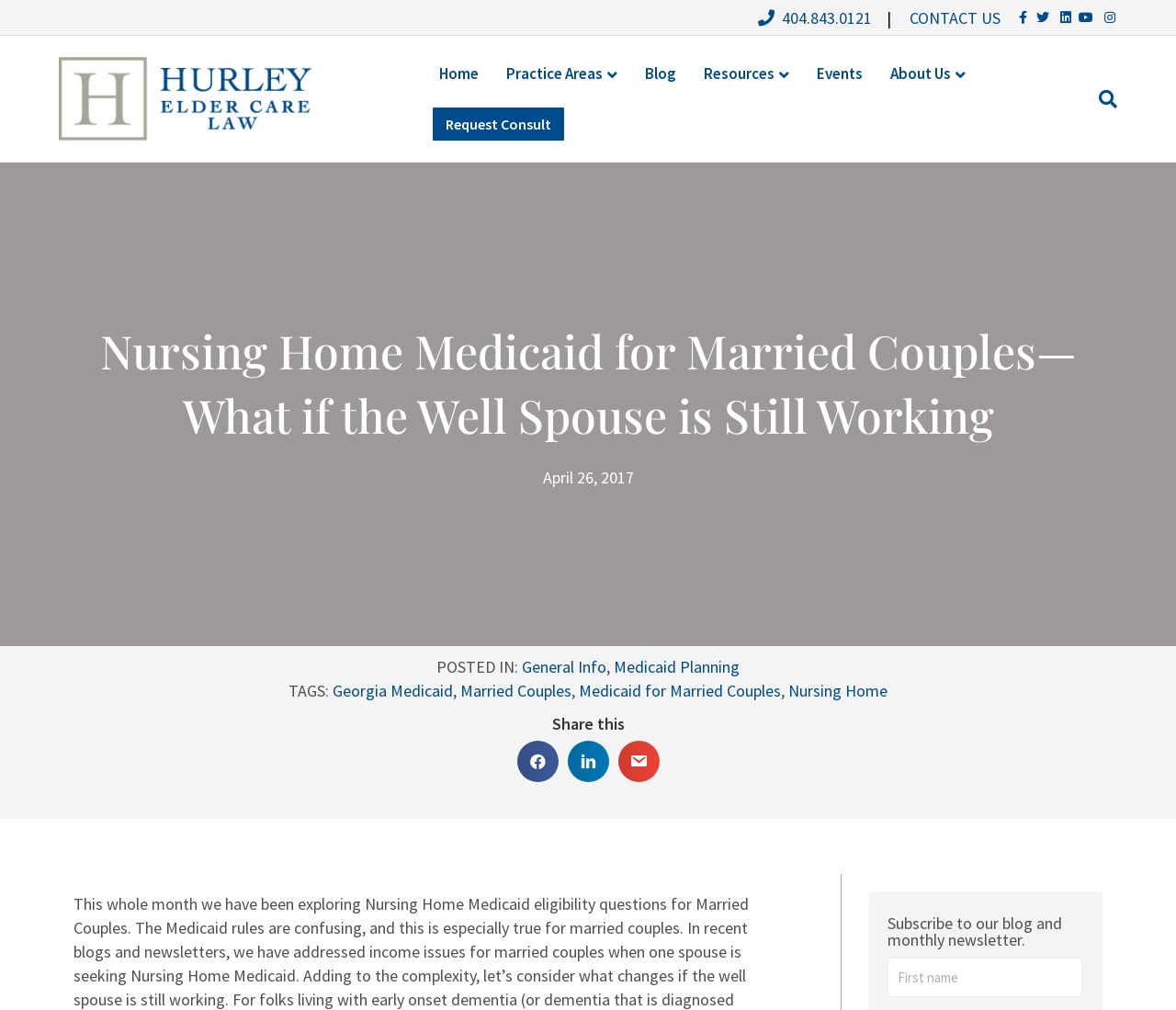Identify the bounding box coordinates of the element that should be clicked to fulfill this task: "Request a consultation". The coordinates should be provided as four float numbers between 0 and 1, i.e., [left, top, right, bottom].

[0.368, 0.106, 0.48, 0.139]